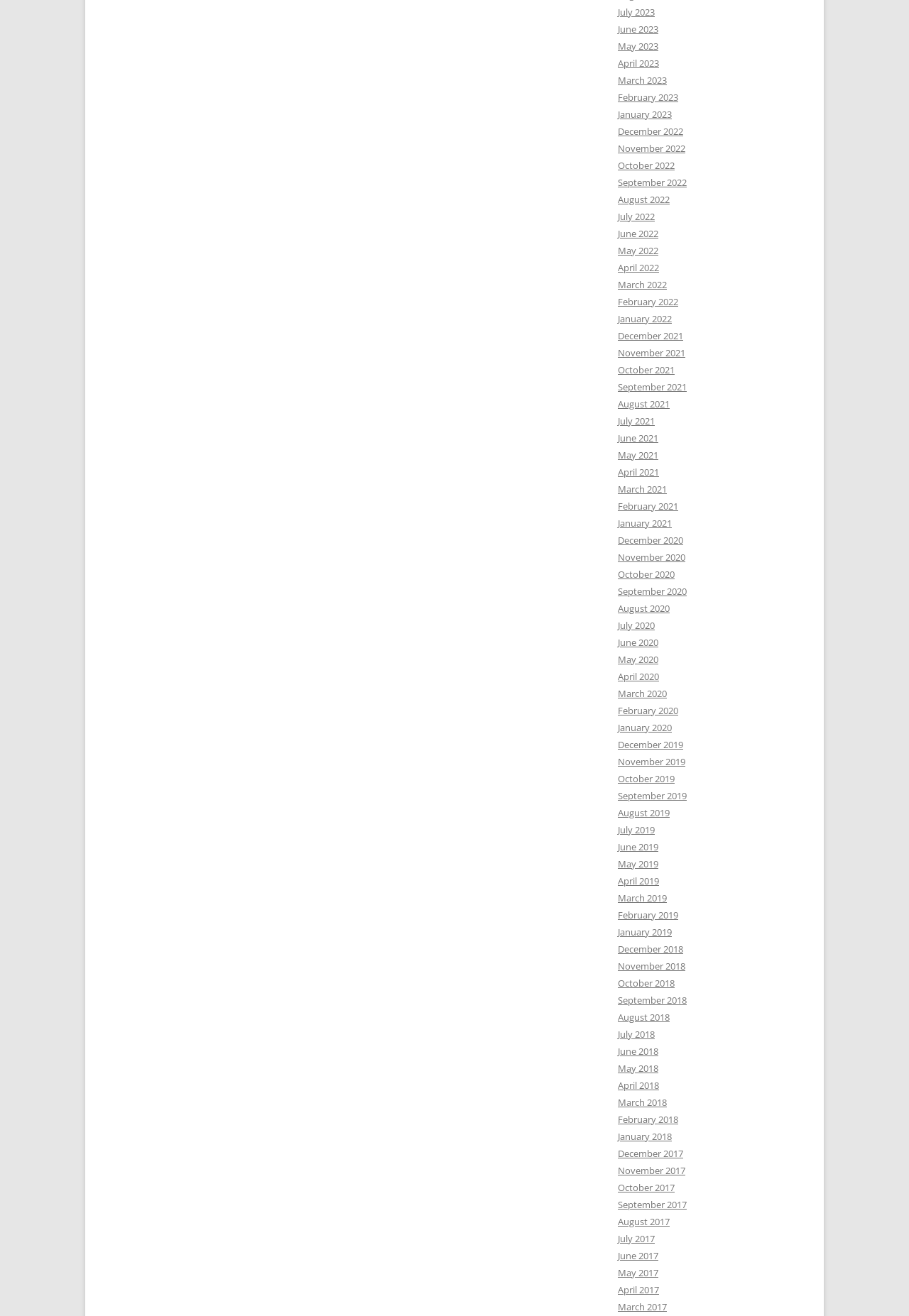Please locate the bounding box coordinates of the element that should be clicked to complete the given instruction: "View April 2017".

[0.68, 0.975, 0.725, 0.985]